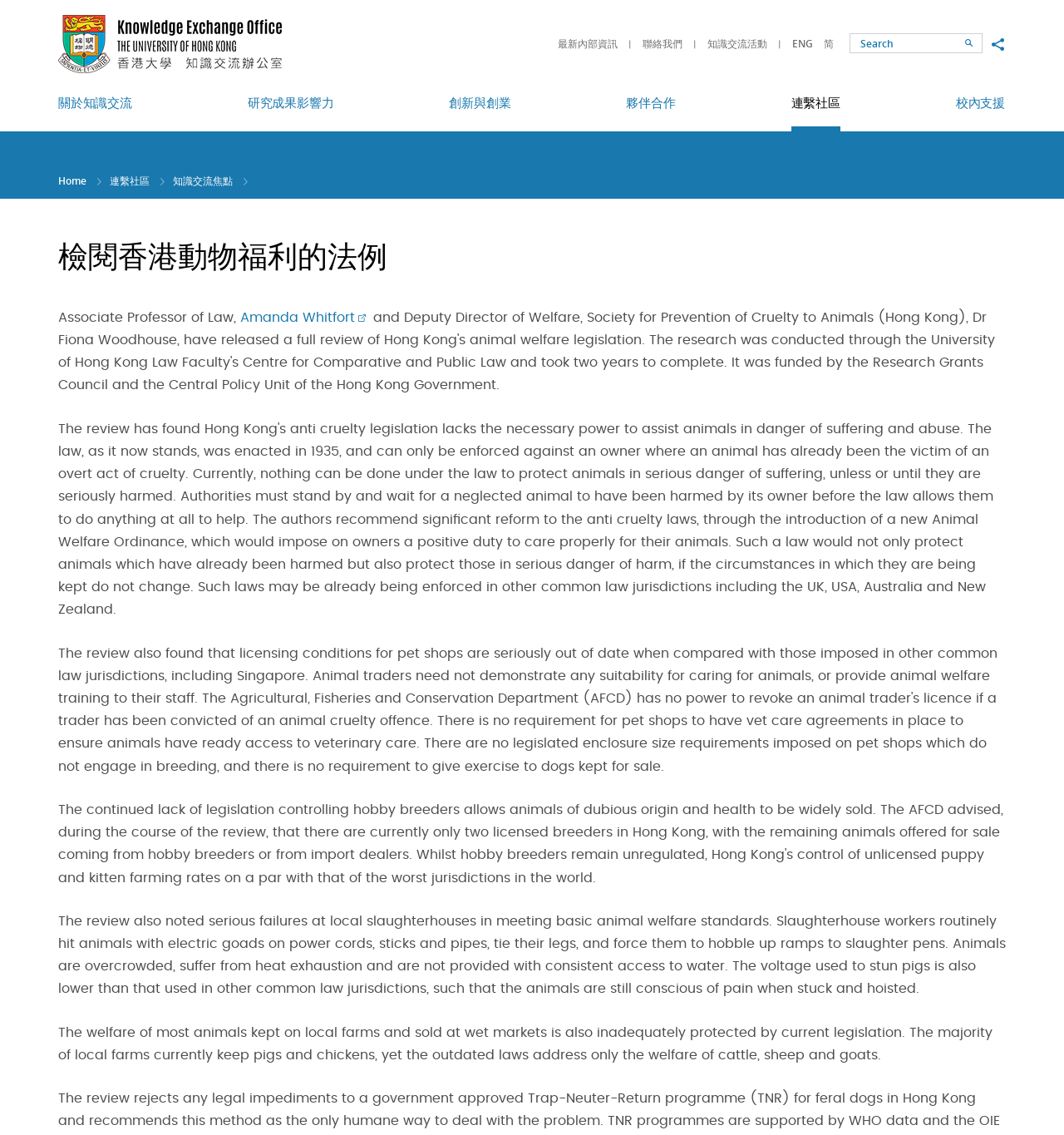What is the purpose of the textbox?
Answer the question in a detailed and comprehensive manner.

The question asks for the purpose of the textbox. The textbox has a label 'Search' and a search button next to it, indicating that the purpose of the textbox is to input search queries.